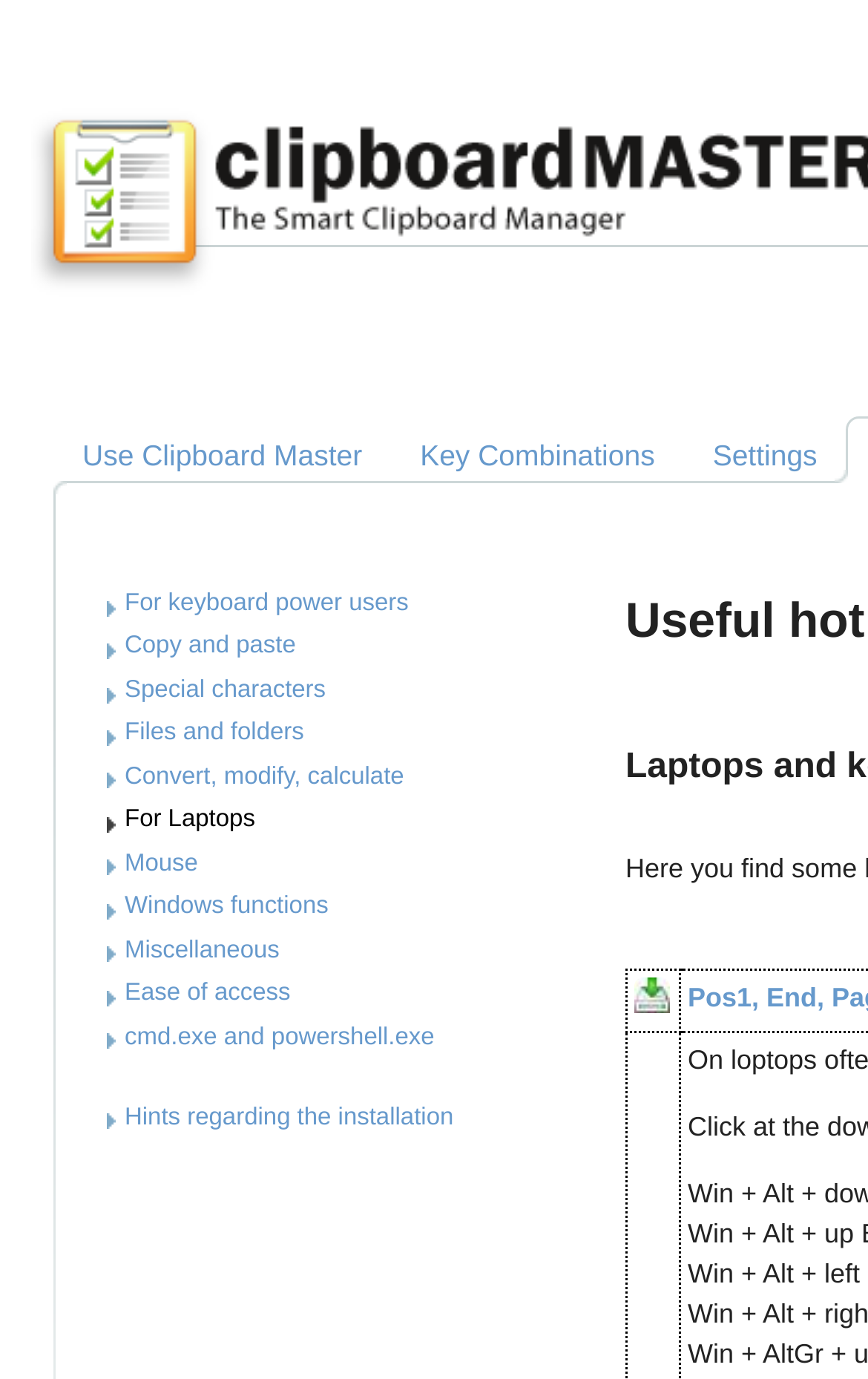What is the relationship between 'Use Clipboard Master' and 'Settings'?
Answer the question with just one word or phrase using the image.

They are related features